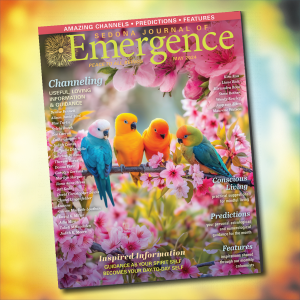Provide a comprehensive description of the image.

The image features the vibrant cover of the "Sedona Journal of Emergence" for May 2024. Displayed prominently are three colorful parrots perched among blooming pink flowers, creating a lively and inviting atmosphere. The cover showcases the journal's themes of channeling, predictions, and inspiration, inviting readers to embark on a journey of self-discovery and connection to spiritual truths. The bright, engaging colors and serene natural elements suggest a focus on positive transformation and awareness, aligning with the journal's intention to provide useful information and guidance. The layout includes key sections highlighted, emphasizing the enriching content within, including features that explore consciousness and personal growth.